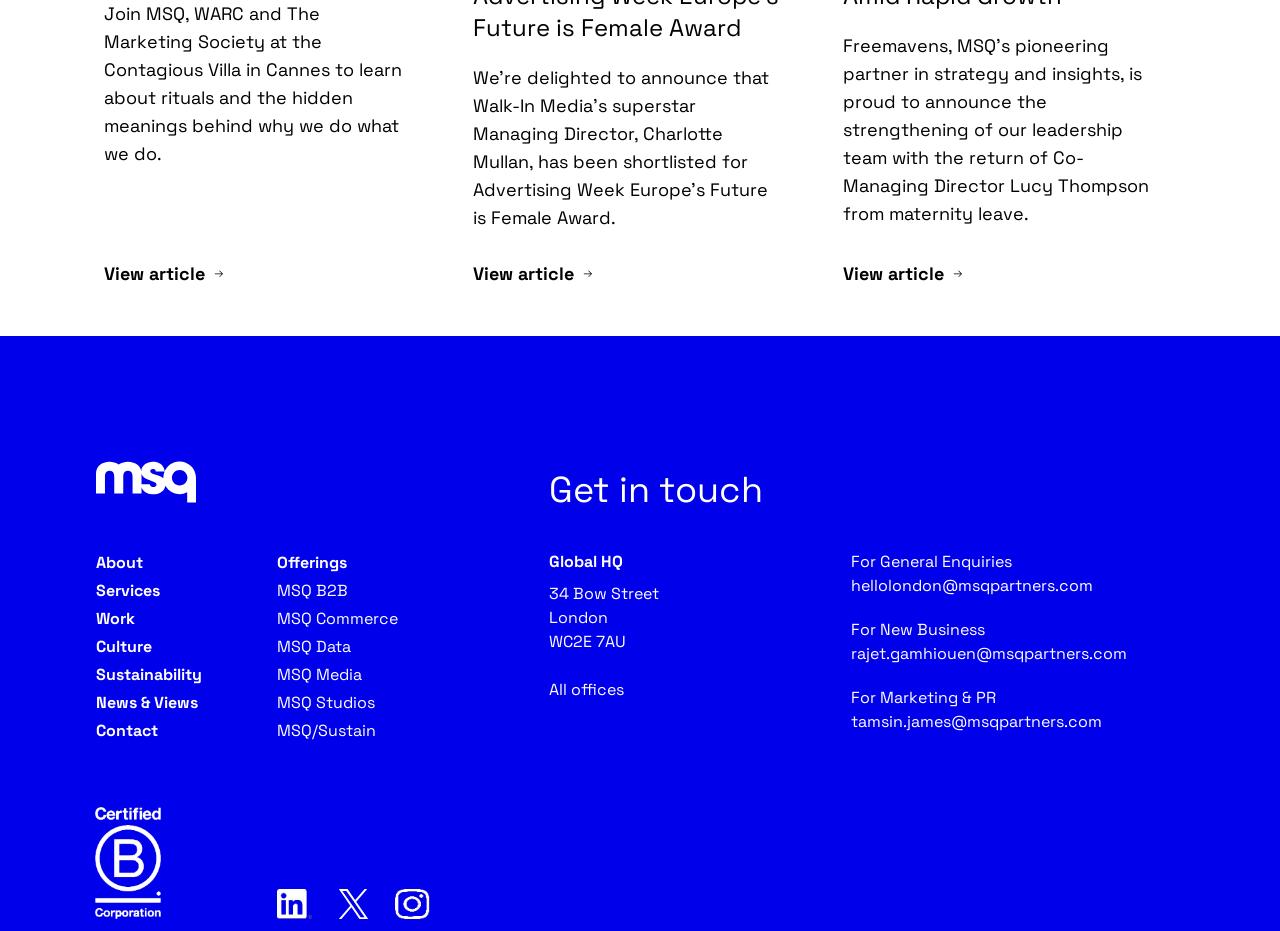Give a one-word or phrase response to the following question: What is the email address for new business enquiries?

rajet.gamhiouen@msqpartners.com